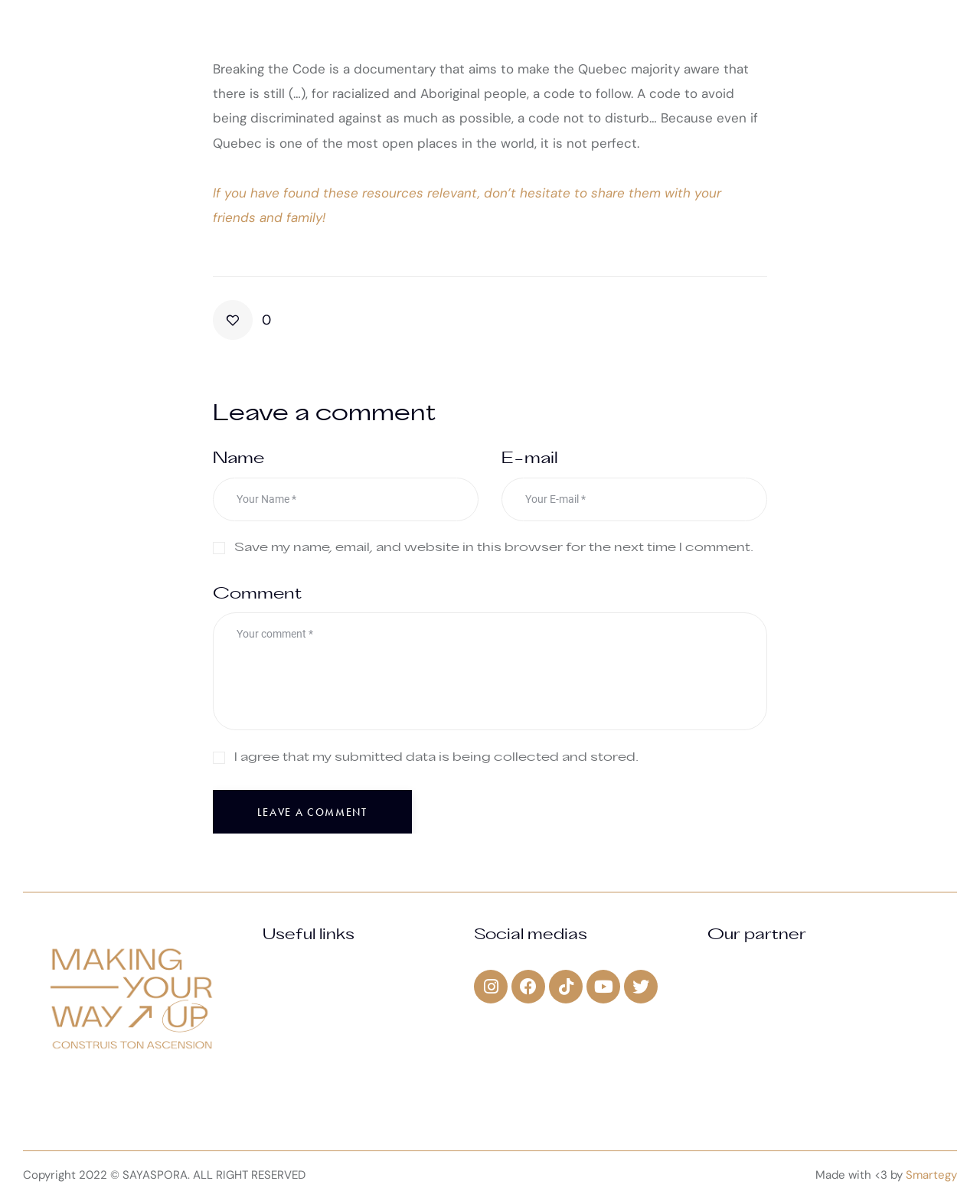Identify the bounding box for the UI element described as: "Leave a comment". The coordinates should be four float numbers between 0 and 1, i.e., [left, top, right, bottom].

[0.217, 0.656, 0.42, 0.692]